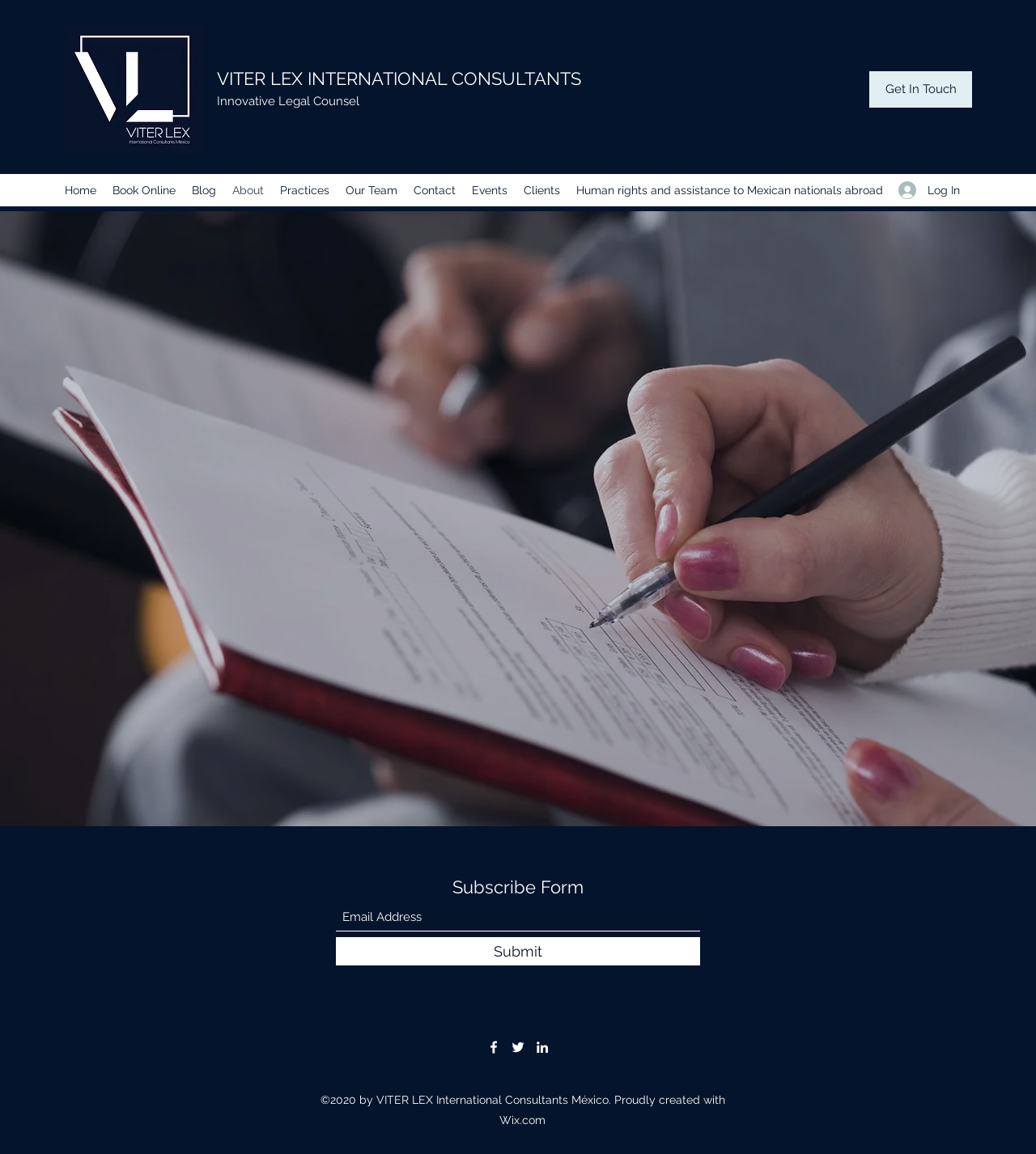Given the webpage screenshot and the description, determine the bounding box coordinates (top-left x, top-left y, bottom-right x, bottom-right y) that define the location of the UI element matching this description: Log In

[0.856, 0.152, 0.938, 0.178]